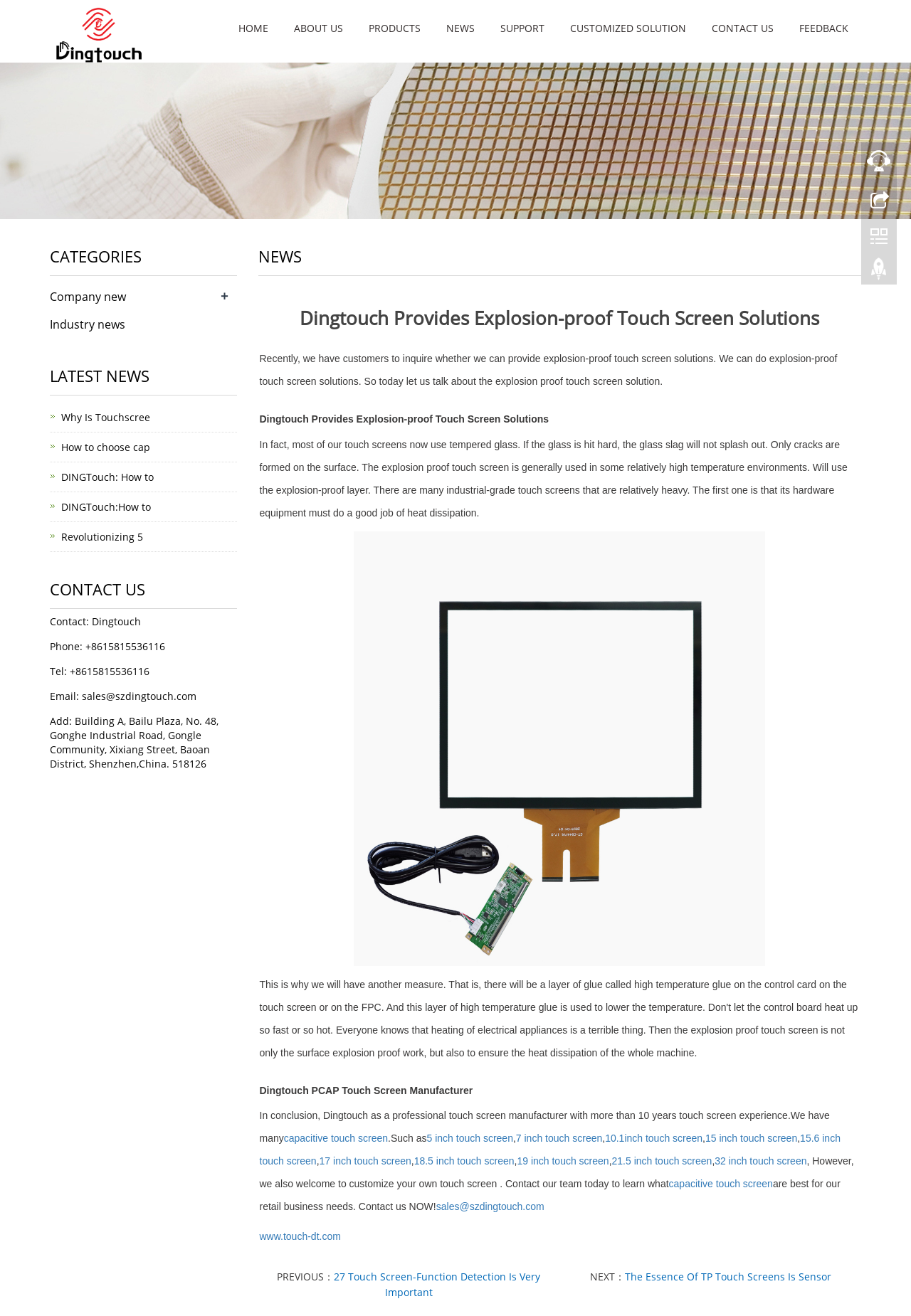Please predict the bounding box coordinates of the element's region where a click is necessary to complete the following instruction: "Learn about explosion-proof touch screen". The coordinates should be represented by four float numbers between 0 and 1, i.e., [left, top, right, bottom].

[0.388, 0.564, 0.84, 0.572]